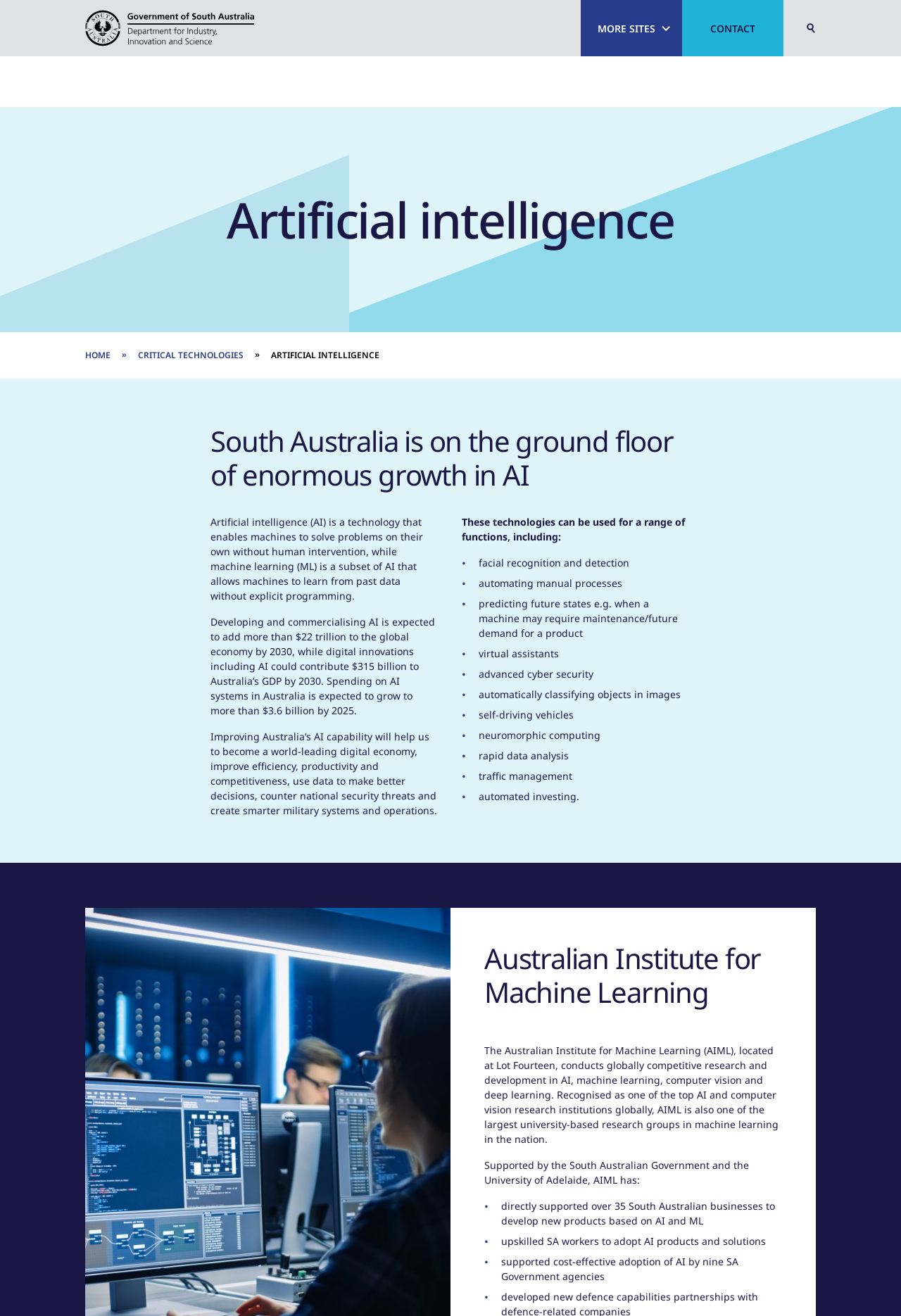Please determine the bounding box coordinates of the element to click in order to execute the following instruction: "Read the 'Technology news for digital commerce decision-makers' article". The coordinates should be four float numbers between 0 and 1, specified as [left, top, right, bottom].

None